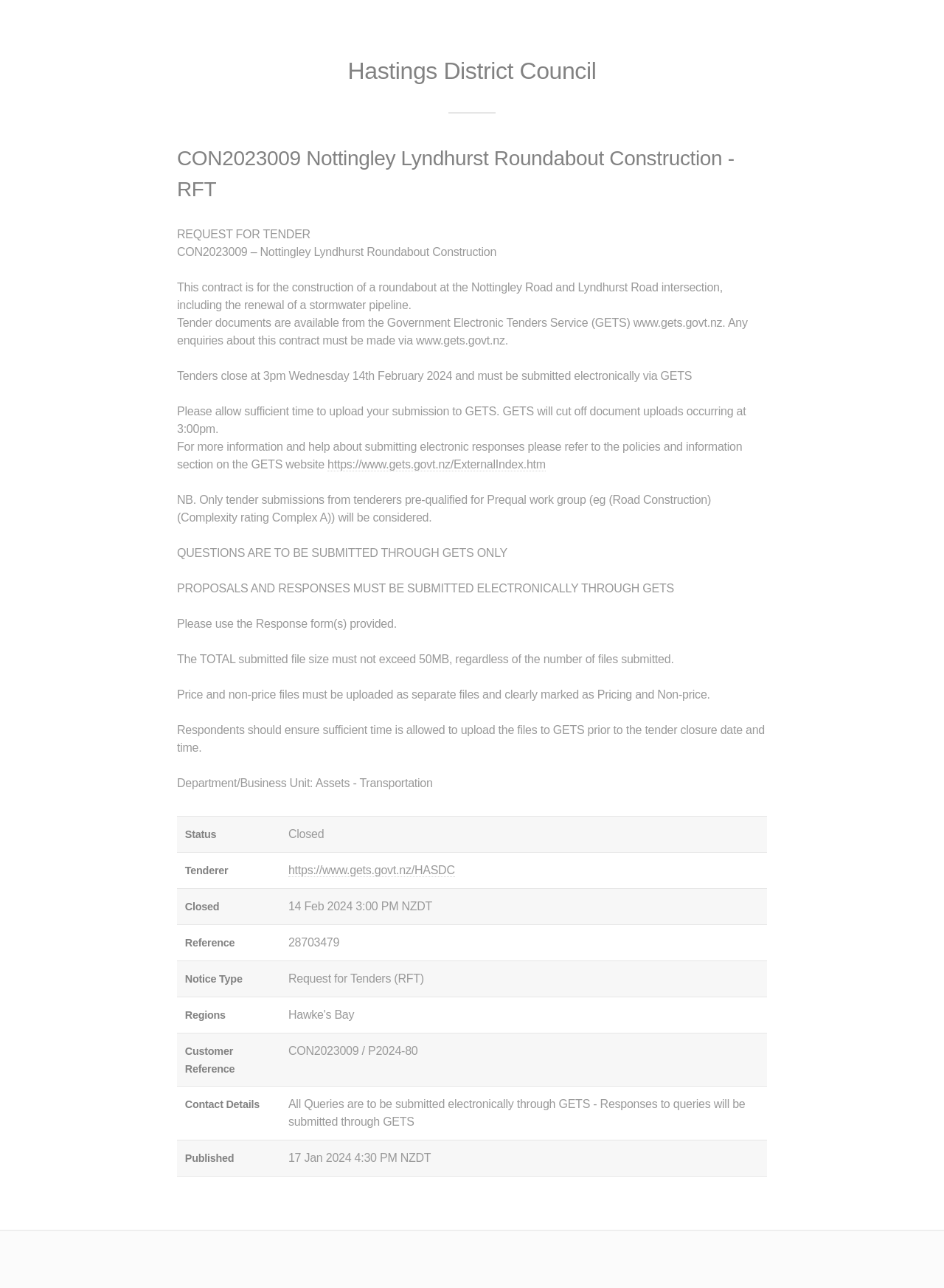For the given element description https://www.gets.govt.nz/HASDC, determine the bounding box coordinates of the UI element. The coordinates should follow the format (top-left x, top-left y, bottom-right x, bottom-right y) and be within the range of 0 to 1.

[0.305, 0.671, 0.482, 0.681]